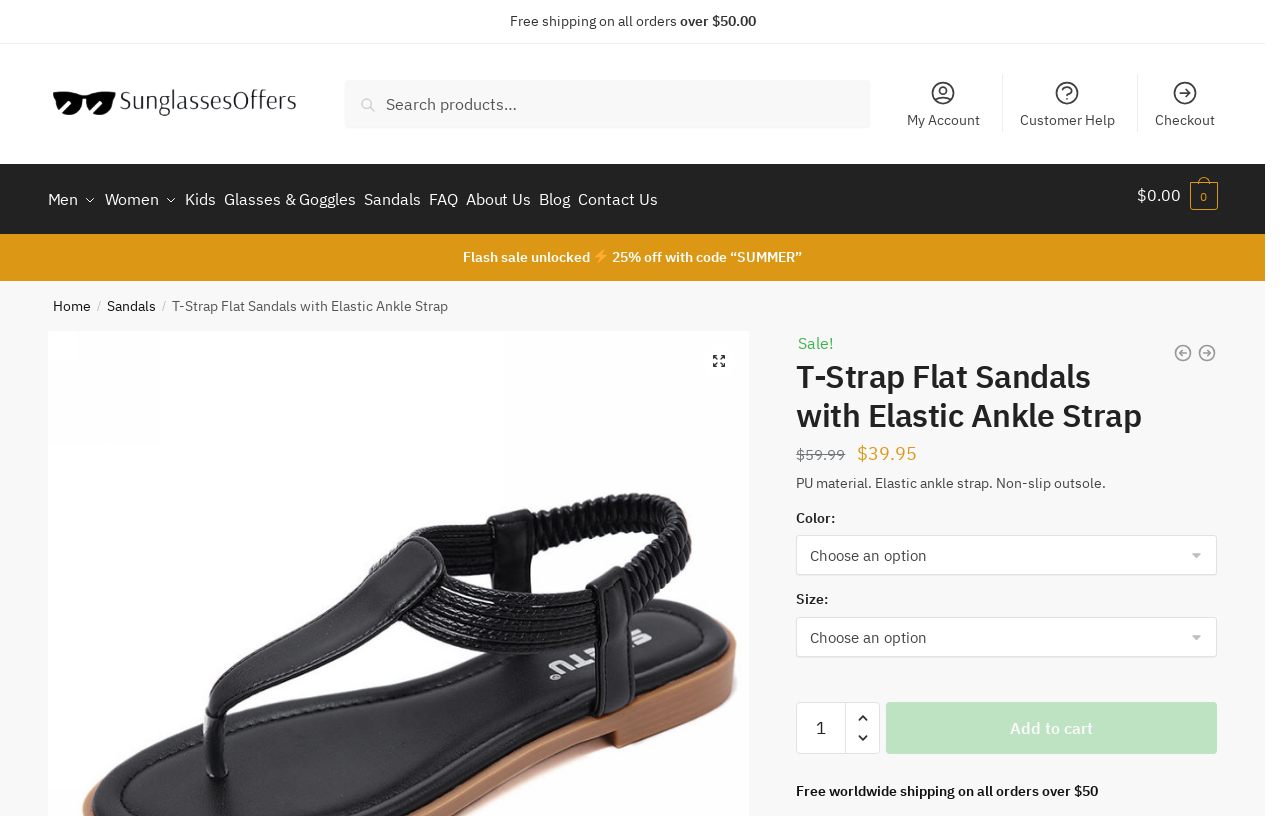Predict the bounding box coordinates for the UI element described as: "Contact Us". The coordinates should be four float numbers between 0 and 1, presented as [left, top, right, bottom].

[0.531, 0.202, 0.606, 0.275]